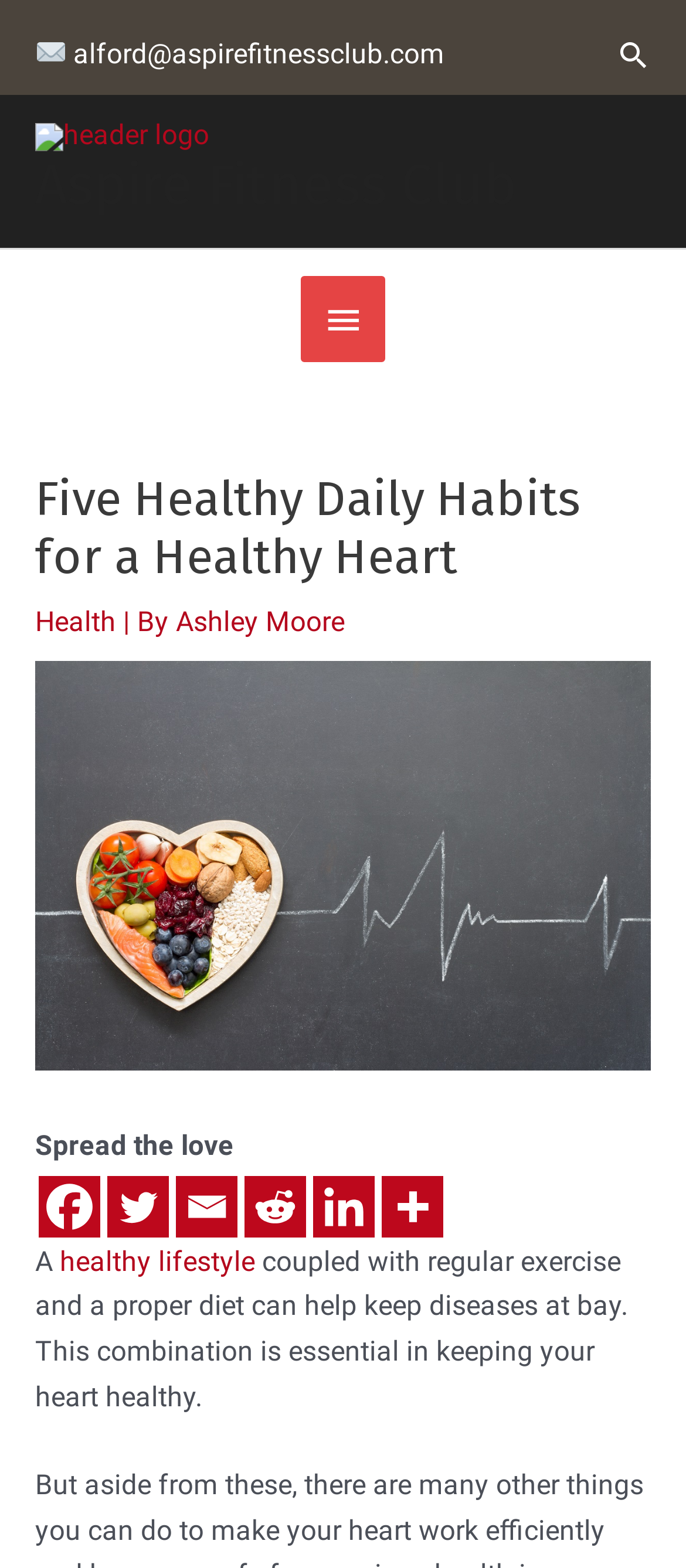Generate a comprehensive description of the contents of the webpage.

This webpage is about maintaining a healthy heart through daily habits. At the top left, there is a small envelope icon and an email address "alford@aspirefitnessclub.com" next to it. On the top right, there is a search icon link. Below the top section, there is a header logo with a link to "Aspire Fitness Club" and a "Below Header" text.

The main content starts with a heading "Five Healthy Daily Habits for a Healthy Heart" followed by a link to the category "Health" and the author's name "Ashley Moore". Below the heading, there is an image of healthy food on a heart-shaped bowl.

The article discusses the importance of a healthy lifestyle, regular exercise, and a proper diet in keeping the heart healthy. The text explains that combining these habits can help prevent diseases.

At the bottom of the page, there are social media links to share the article, including Facebook, Twitter, Email, Reddit, Linkedin, and More. There is also a brief summary of the article, stating that a healthy lifestyle coupled with regular exercise and a proper diet can help keep diseases at bay.